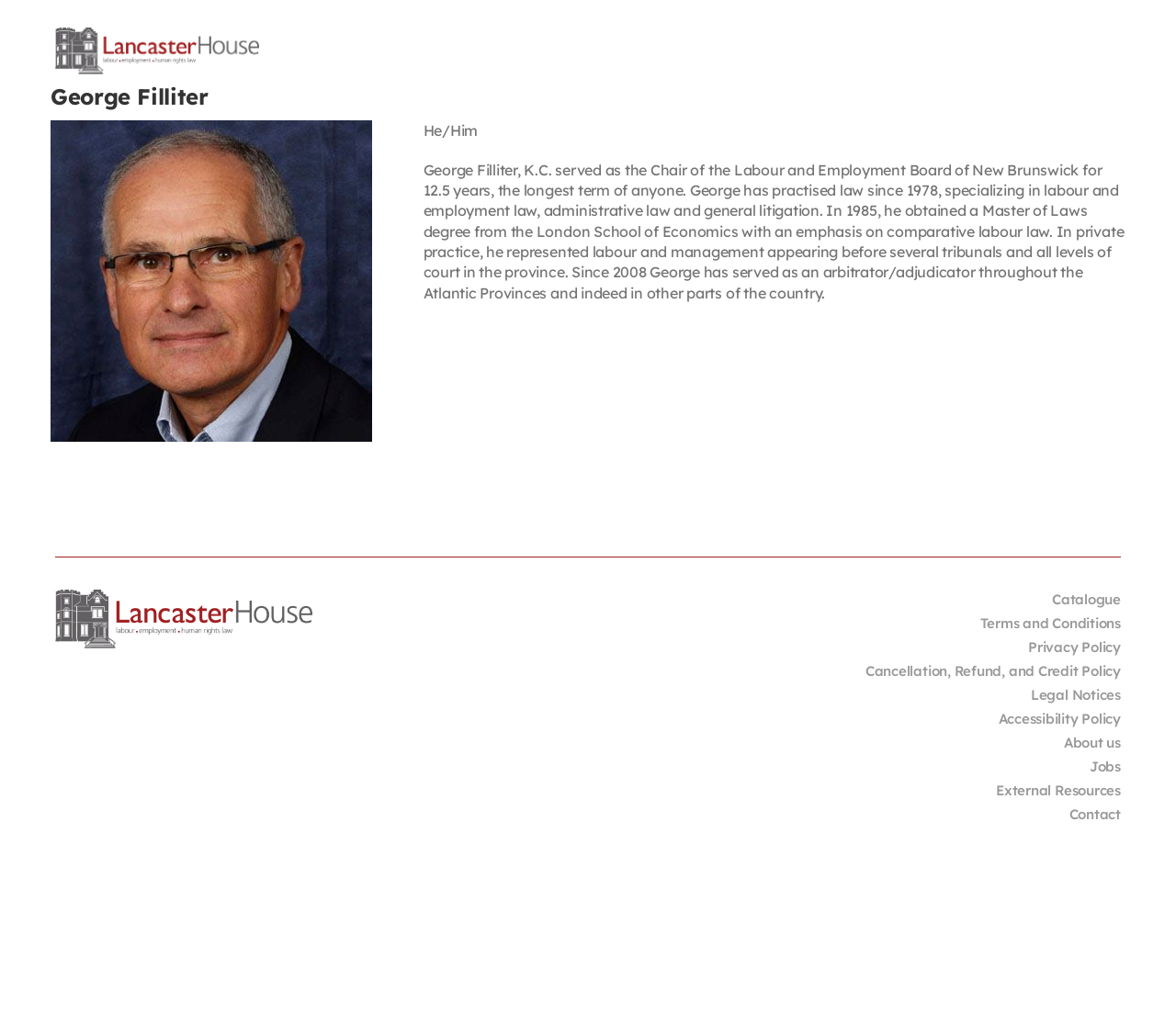Give a comprehensive overview of the webpage, including key elements.

The webpage is about George Filliter, a lawyer who served as the Chair of the Labour and Employment Board of New Brunswick for 12.5 years. At the top left corner, there is a Lancaster House logo, which is an image. Next to the logo, there is a main menu navigation bar with several links, including "Home", "Catalogue", "Conferences & Training", and more. Each link has a corresponding button to open a submenu.

Below the navigation bar, there is a main content area with an article about George Filliter. The article has a heading with his name, followed by a photo of him. Below the photo, there is a brief bio that describes his career and experience in labour and employment law.

At the bottom of the page, there is a footer menu with links to various pages, including "Catalogue", "Terms and Conditions", "Privacy Policy", and more. The footer menu is divided into two sections, with the first section containing links to main pages and the second section containing links to policy and legal notices.

Throughout the page, there are a total of 14 links, 7 buttons, 2 images, and 3 static text elements. The layout is organized and easy to navigate, with clear headings and concise text.